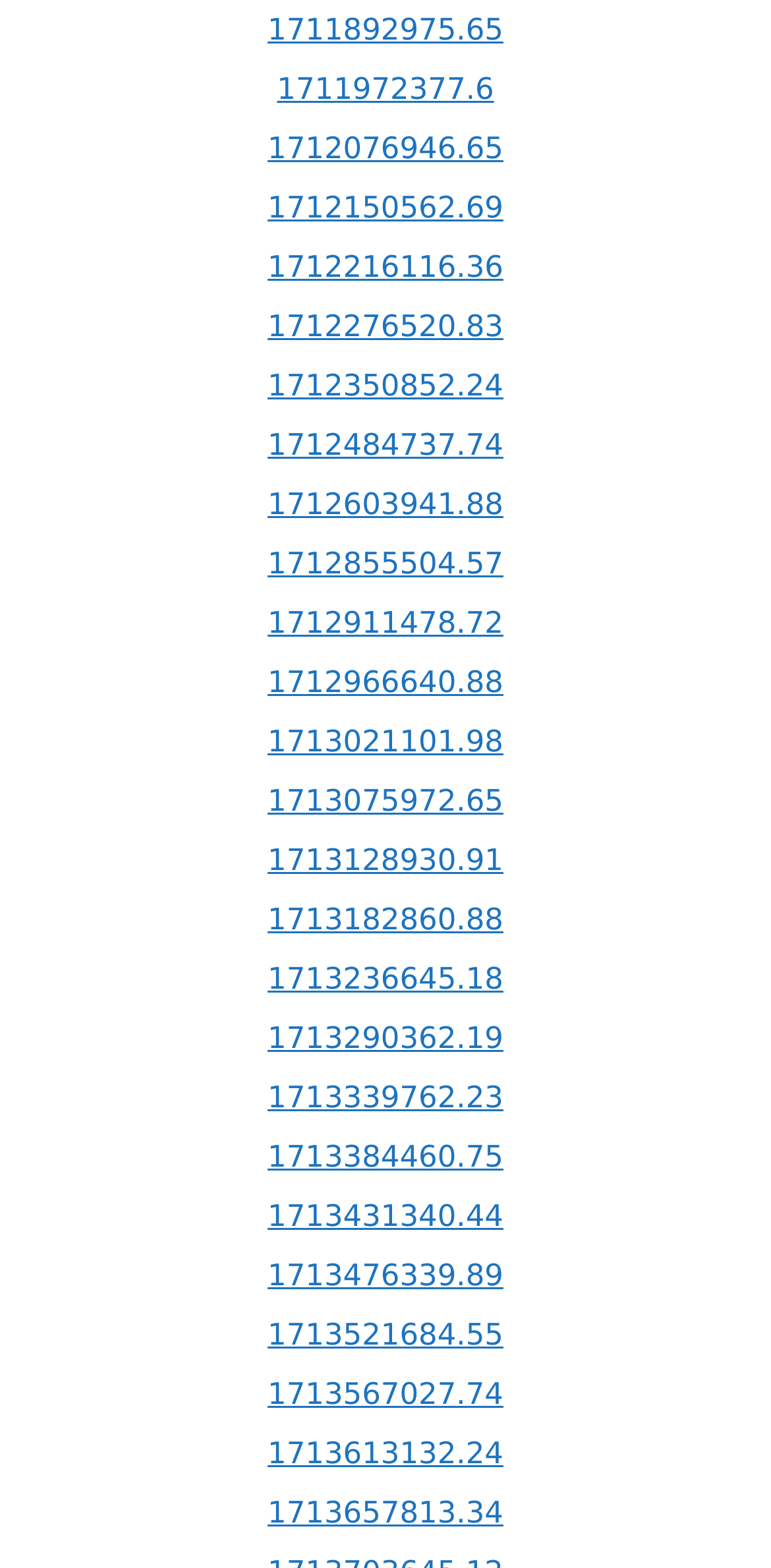Pinpoint the bounding box coordinates of the clickable element needed to complete the instruction: "View post 'Running update, day 110'". The coordinates should be provided as four float numbers between 0 and 1: [left, top, right, bottom].

None